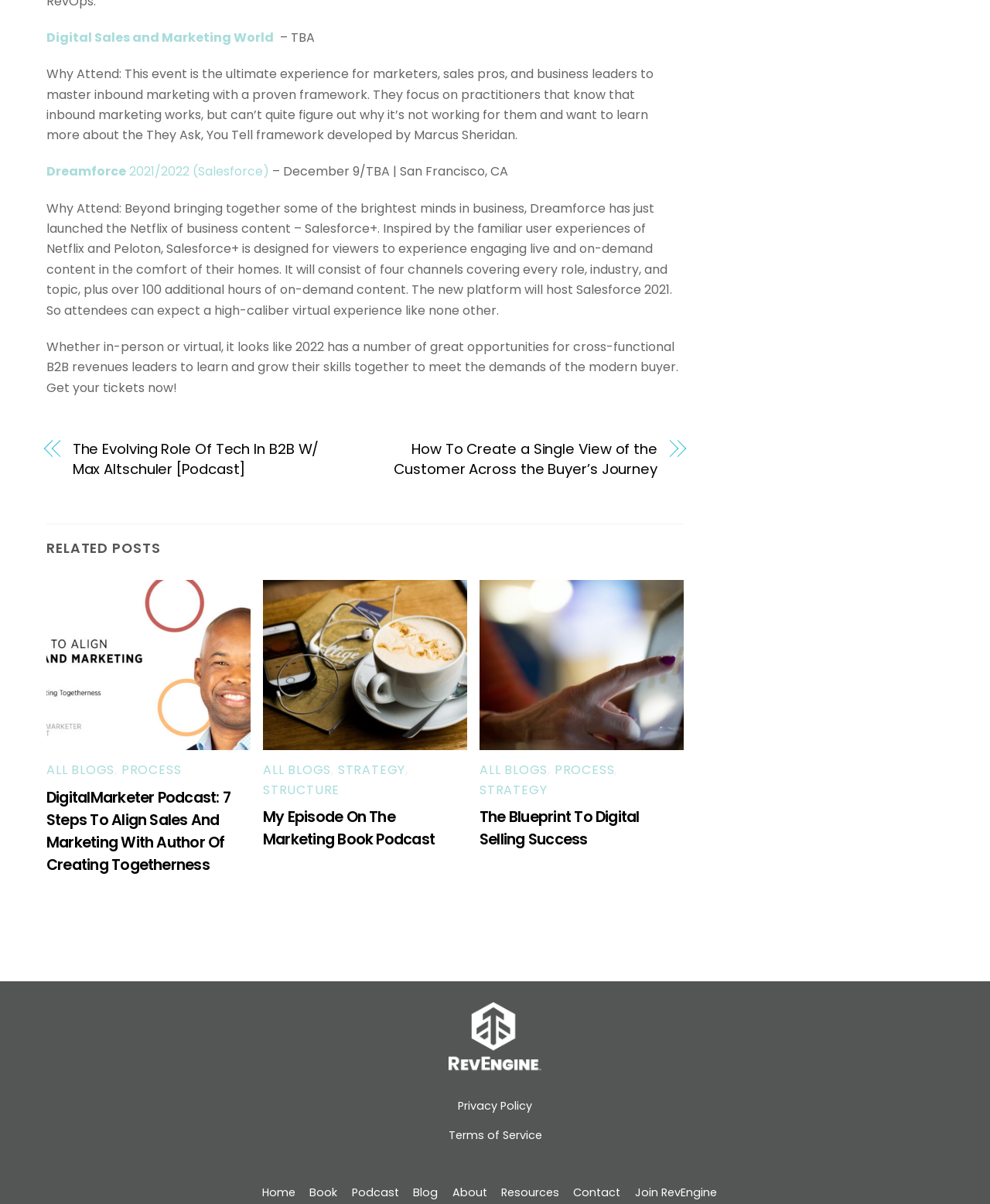Please find the bounding box coordinates of the element that needs to be clicked to perform the following instruction: "Explore the resources page". The bounding box coordinates should be four float numbers between 0 and 1, represented as [left, top, right, bottom].

[0.506, 0.984, 0.565, 0.997]